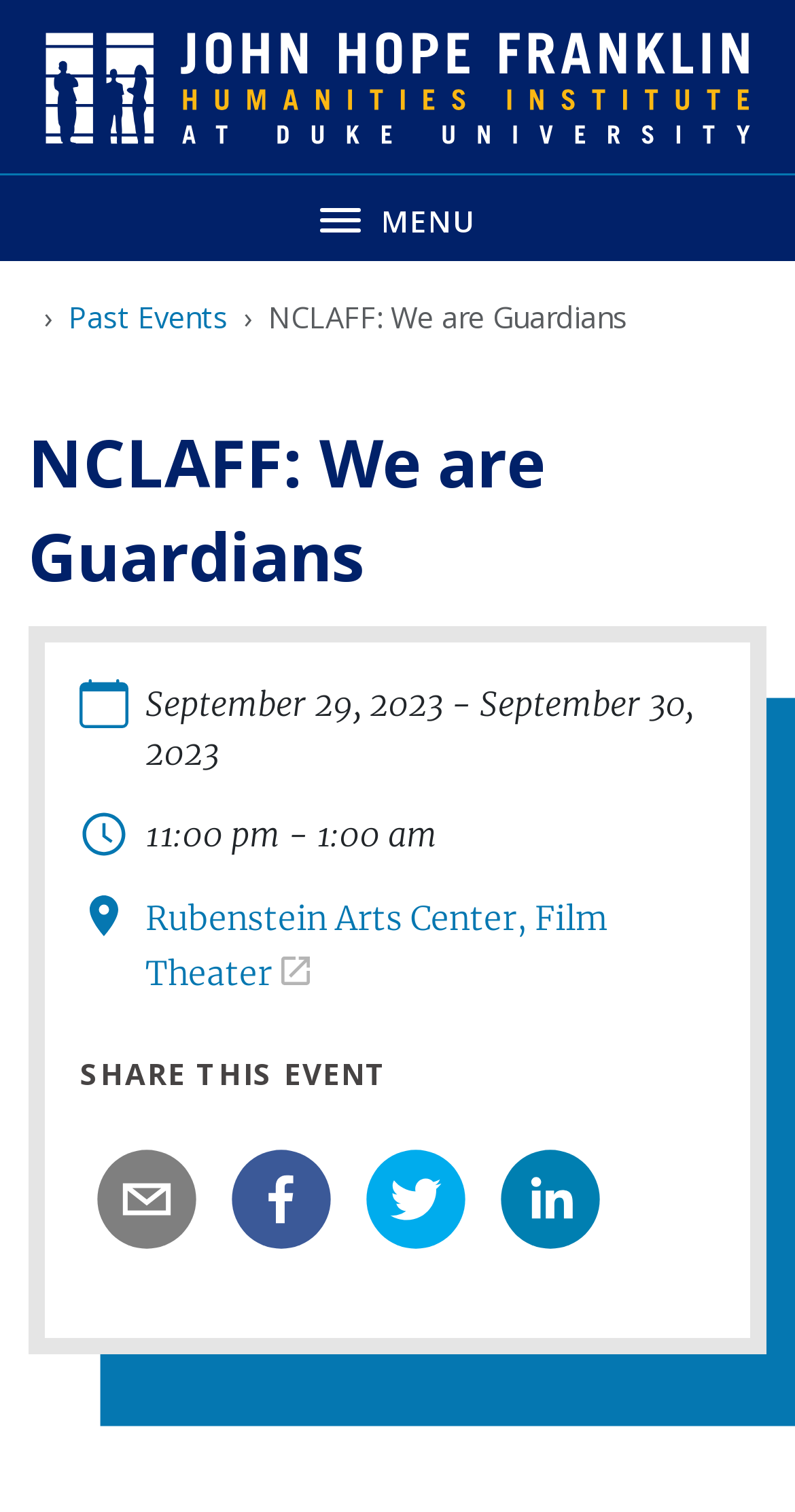Determine the bounding box coordinates for the region that must be clicked to execute the following instruction: "Click the facebook button".

[0.29, 0.76, 0.418, 0.827]